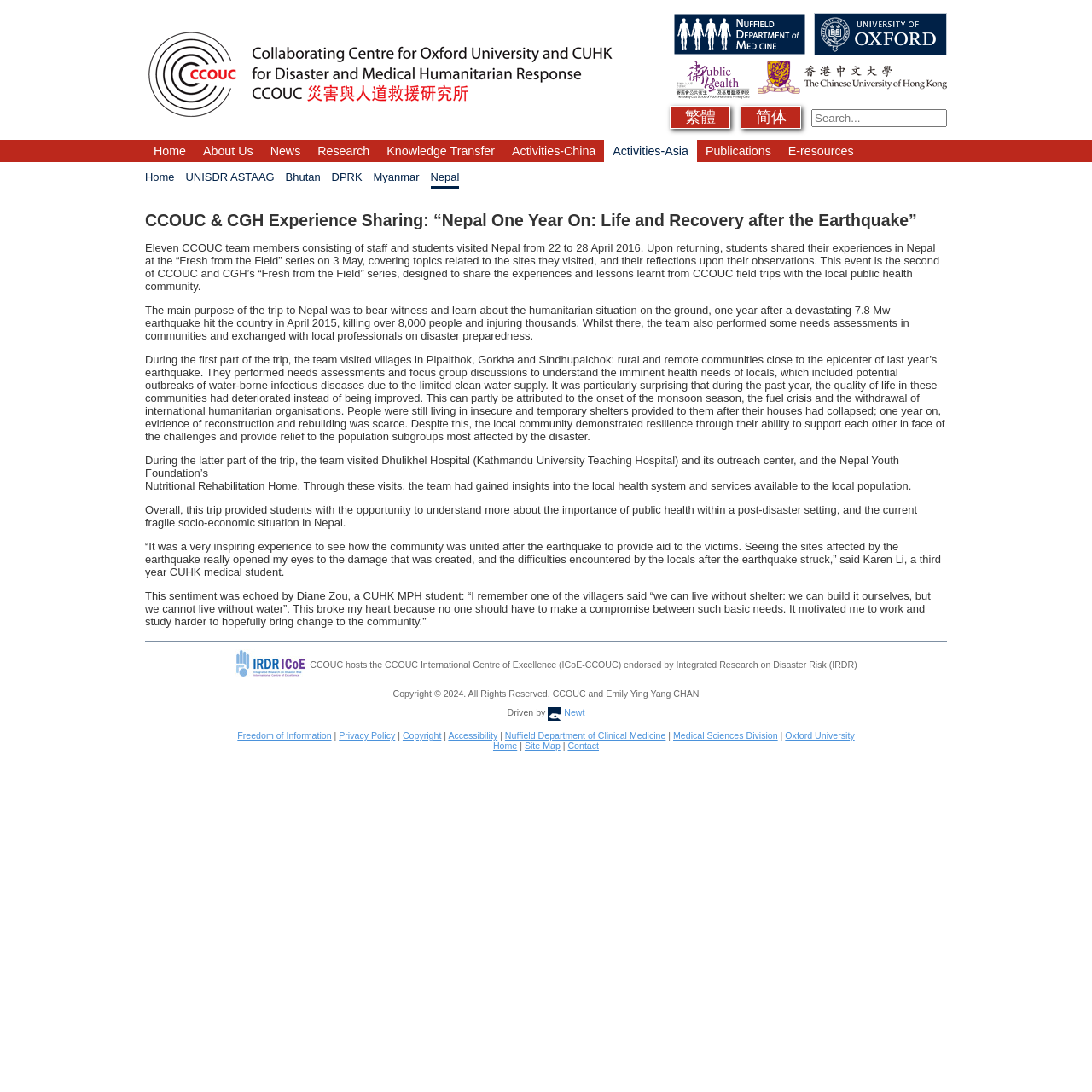Using the webpage screenshot, locate the HTML element that fits the following description and provide its bounding box: "Freedom of Information".

[0.217, 0.669, 0.304, 0.678]